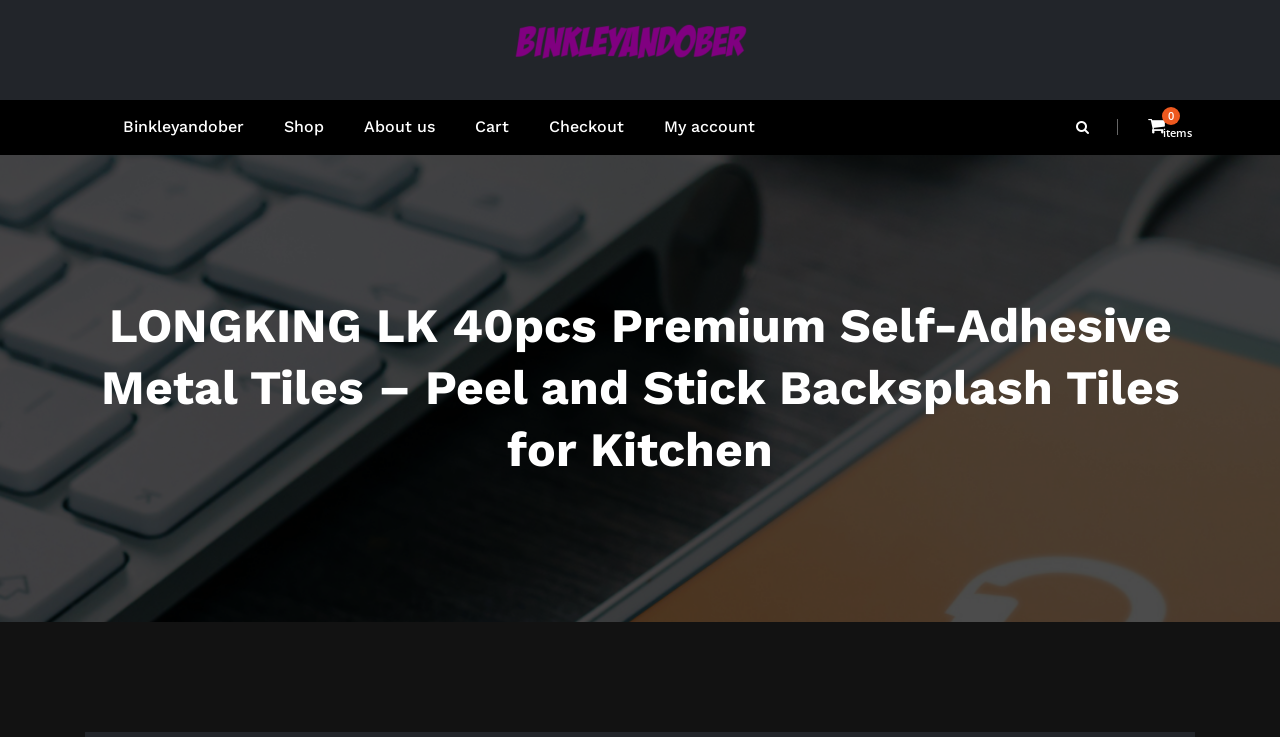Locate the bounding box coordinates of the element you need to click to accomplish the task described by this instruction: "view Cart".

[0.355, 0.136, 0.413, 0.21]